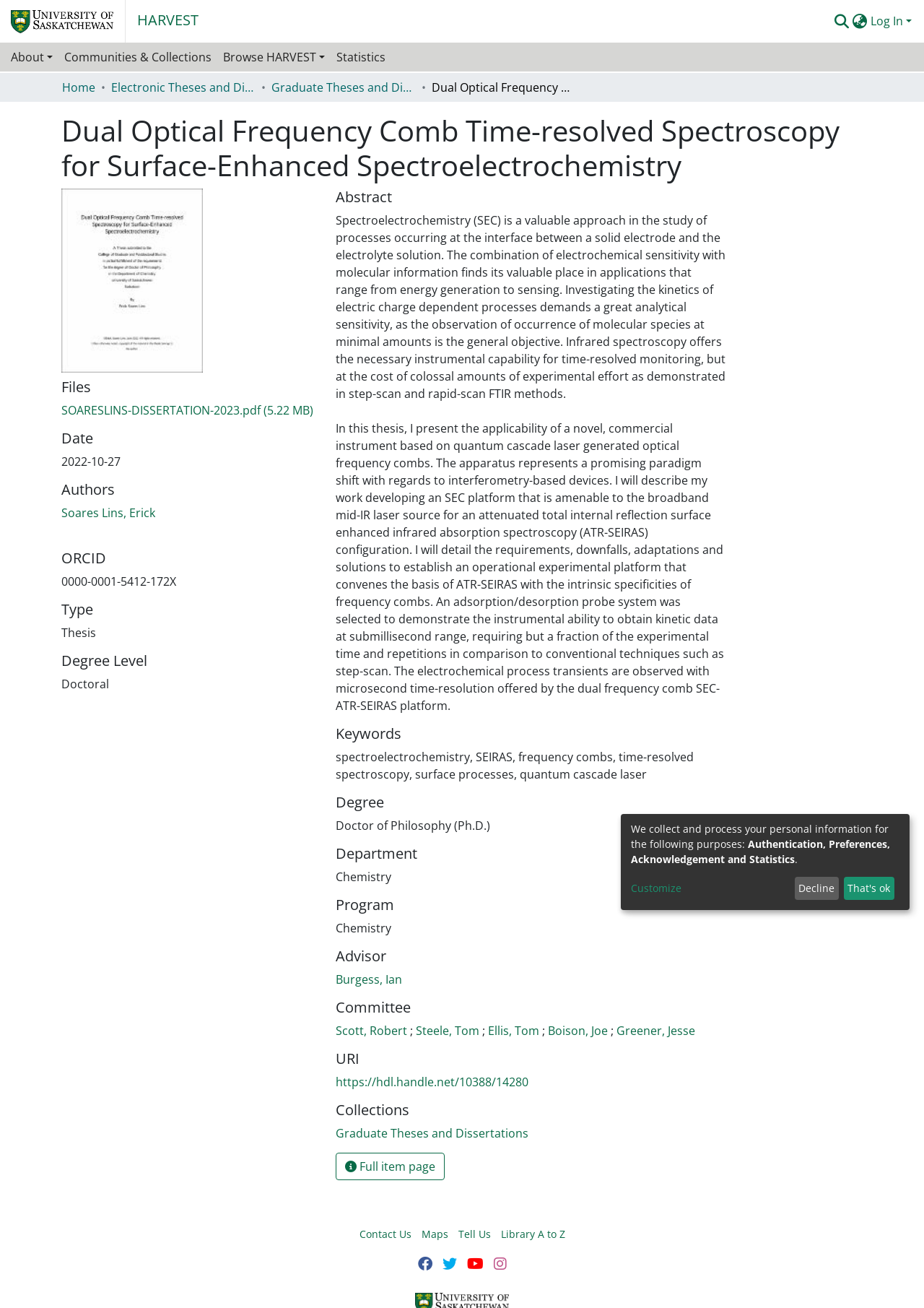What is the name of the advisor?
Please answer the question with as much detail and depth as you can.

I found the answer by looking at the 'Advisor' section of the webpage, which lists 'Burgess, Ian' as the advisor.